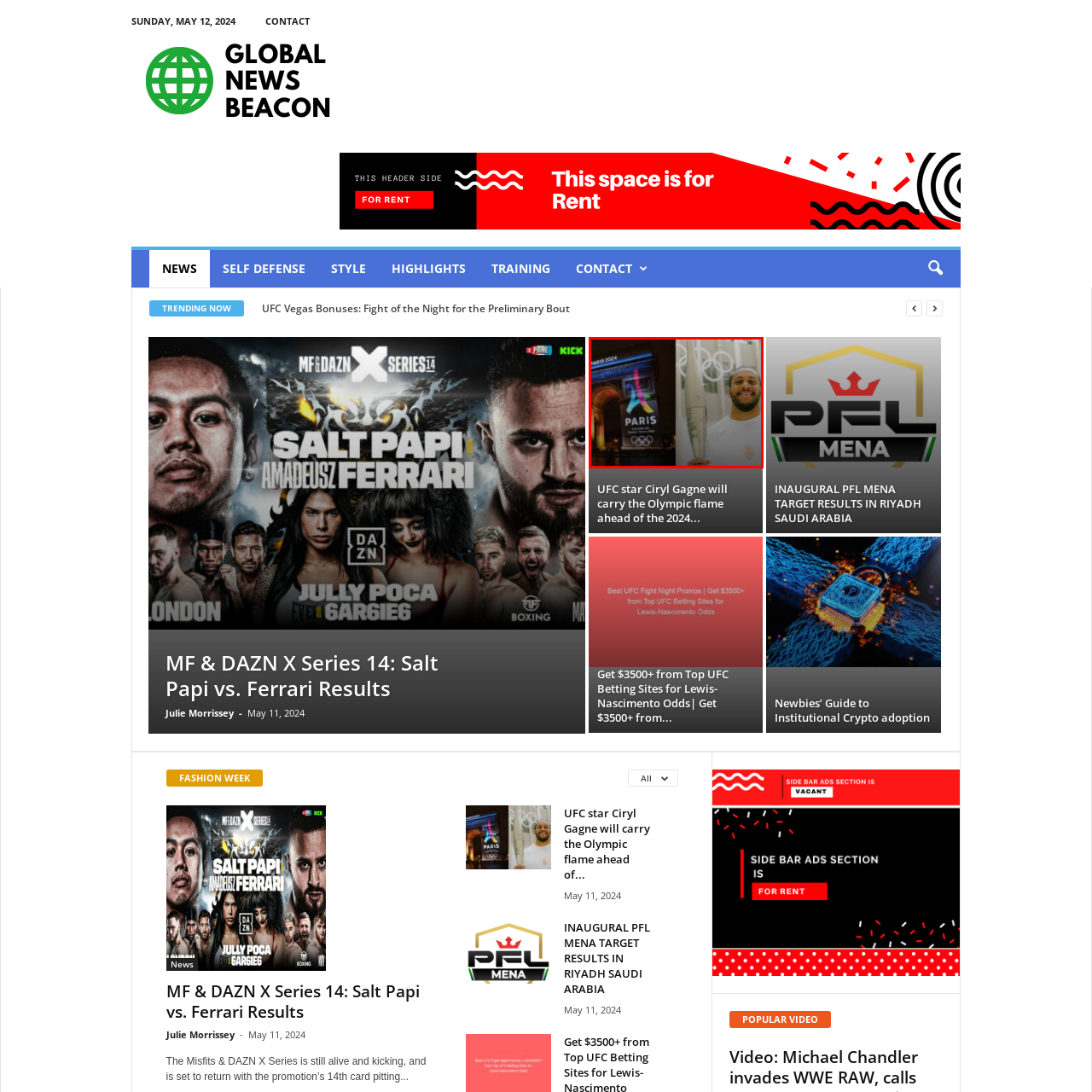In which city will the 2024 Summer Olympics take place?
Please examine the image within the red bounding box and provide your answer using just one word or phrase.

Paris